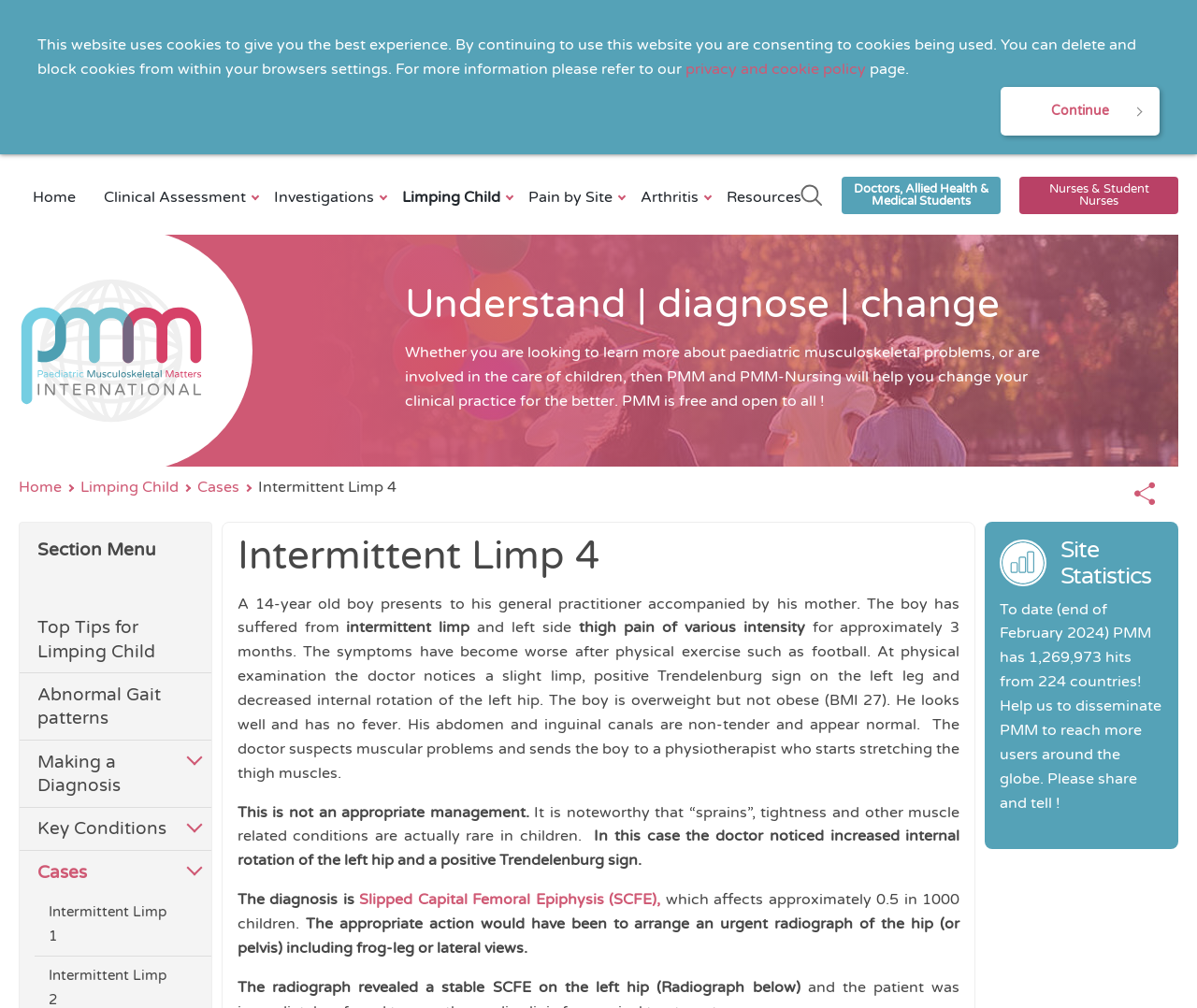Find the bounding box coordinates for the area that must be clicked to perform this action: "Click the 'Limping Child' link".

[0.332, 0.175, 0.422, 0.218]